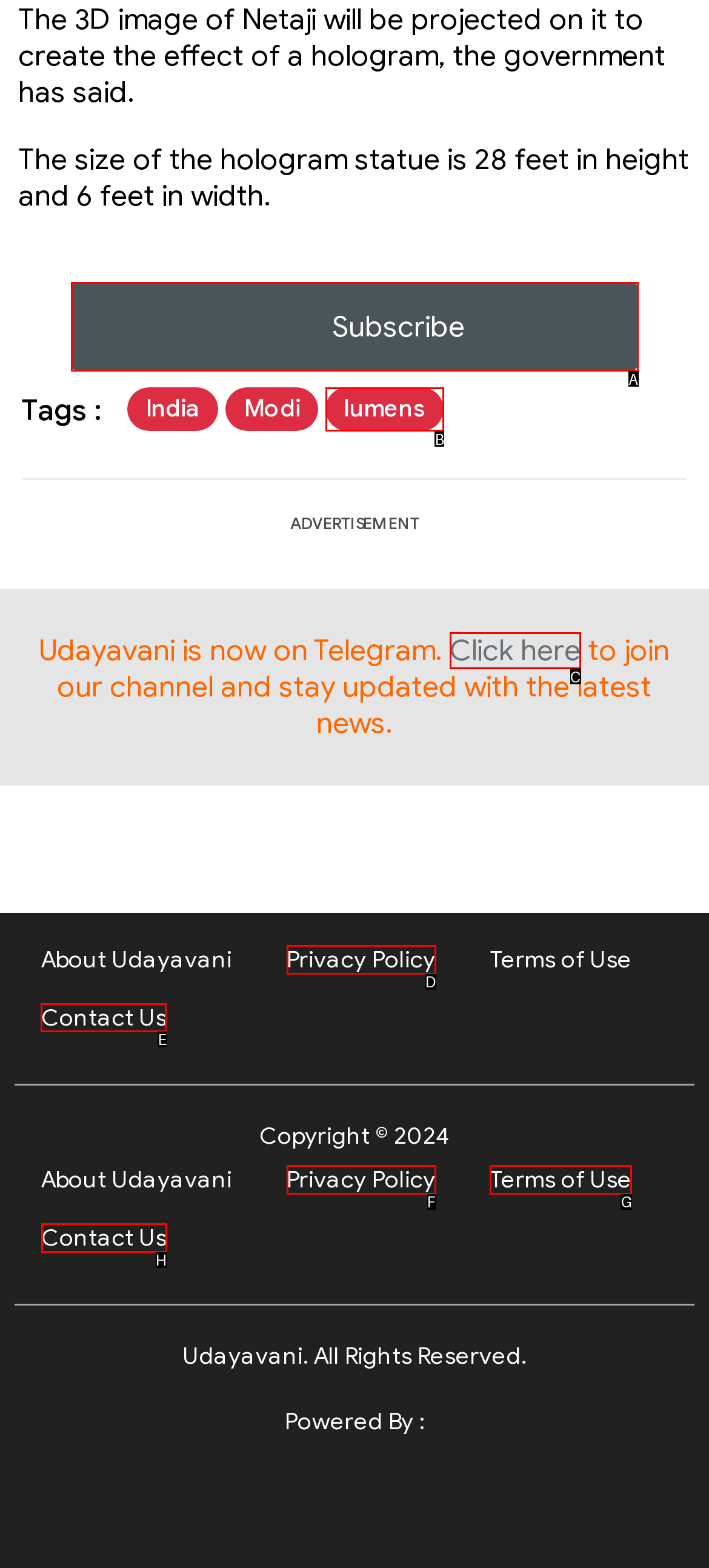Find the correct option to complete this instruction: Contact Us. Reply with the corresponding letter.

E